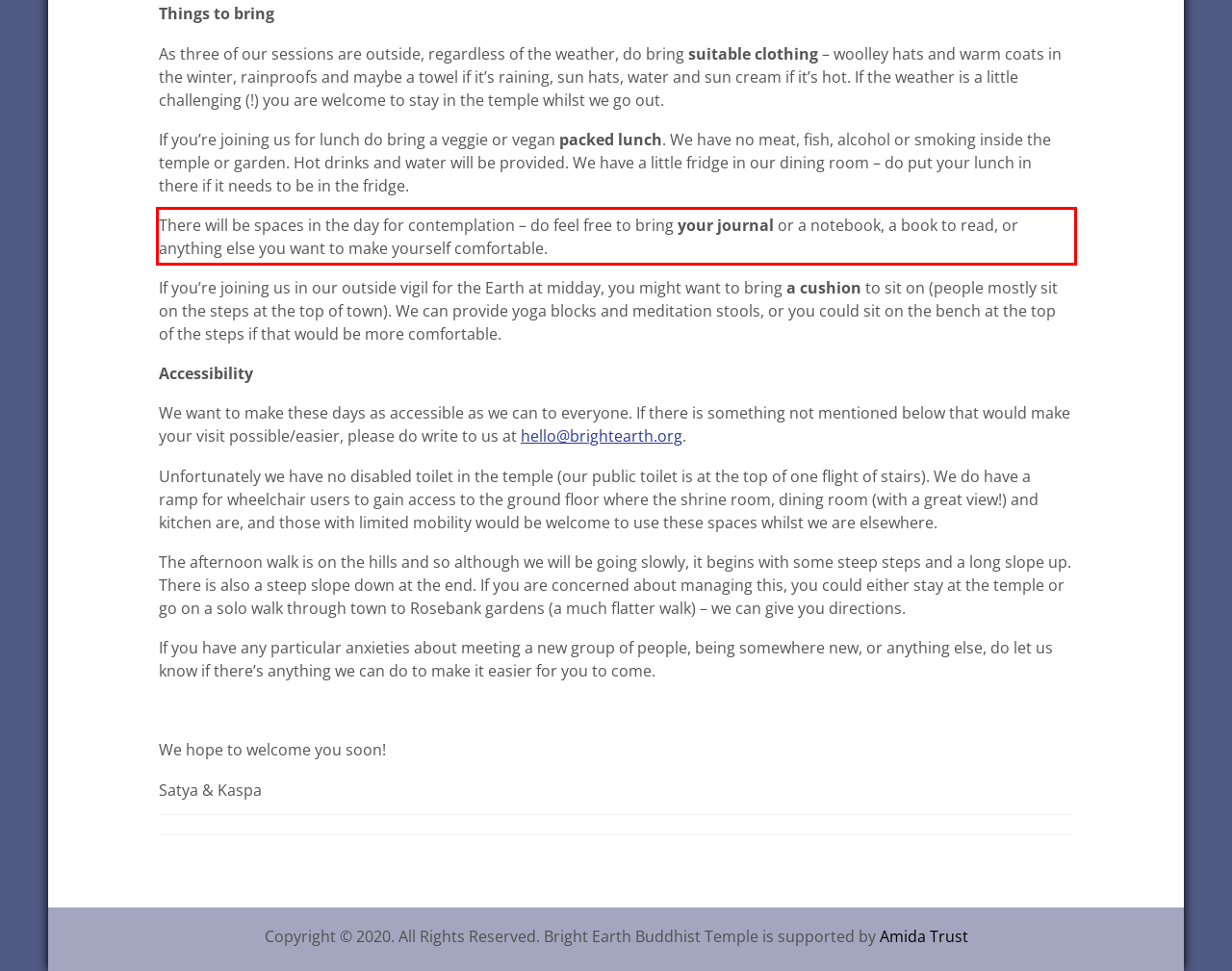Locate the red bounding box in the provided webpage screenshot and use OCR to determine the text content inside it.

There will be spaces in the day for contemplation – do feel free to bring your journal or a notebook, a book to read, or anything else you want to make yourself comfortable.